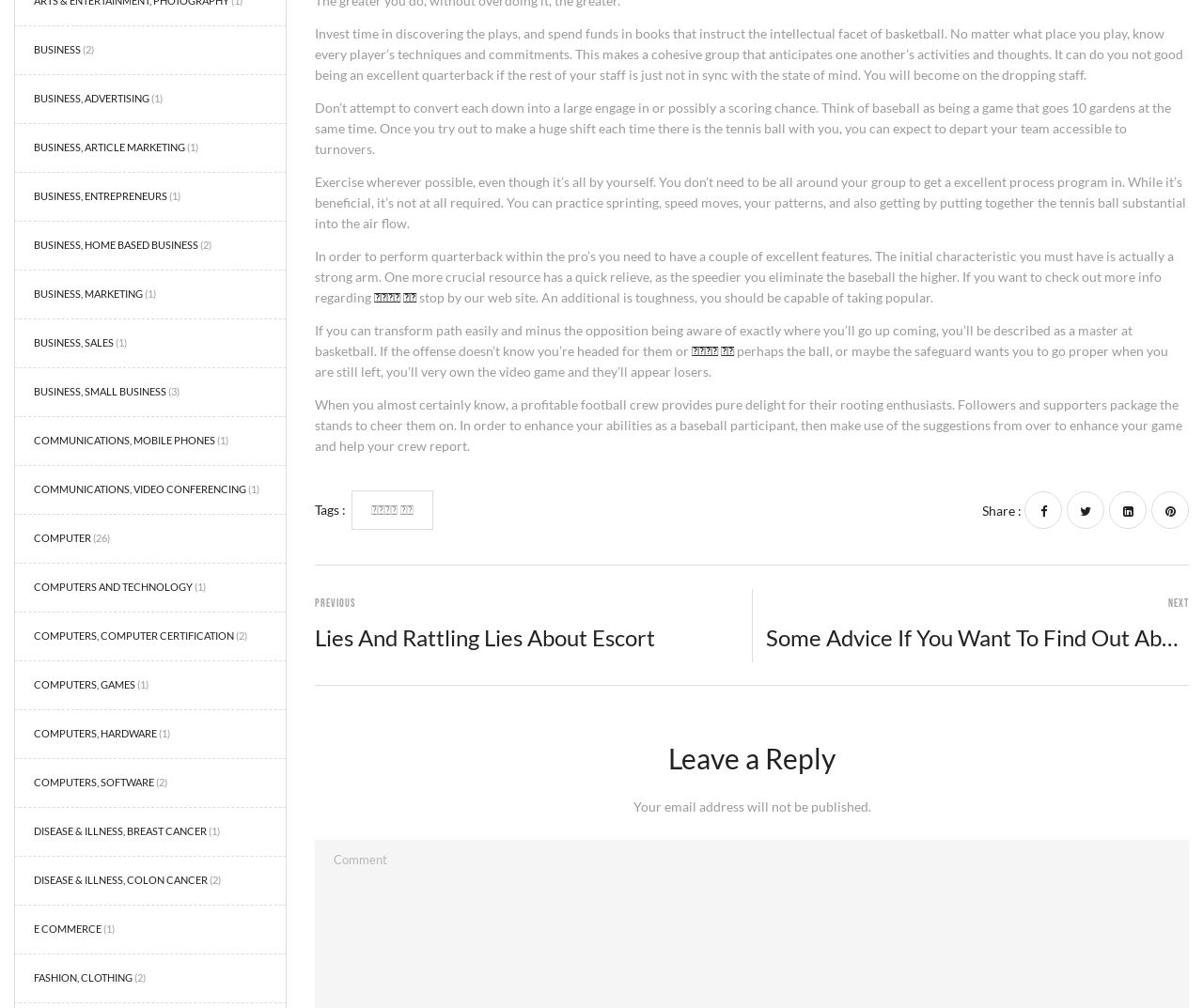Give a one-word or phrase response to the following question: What is the main topic of the webpage?

Football